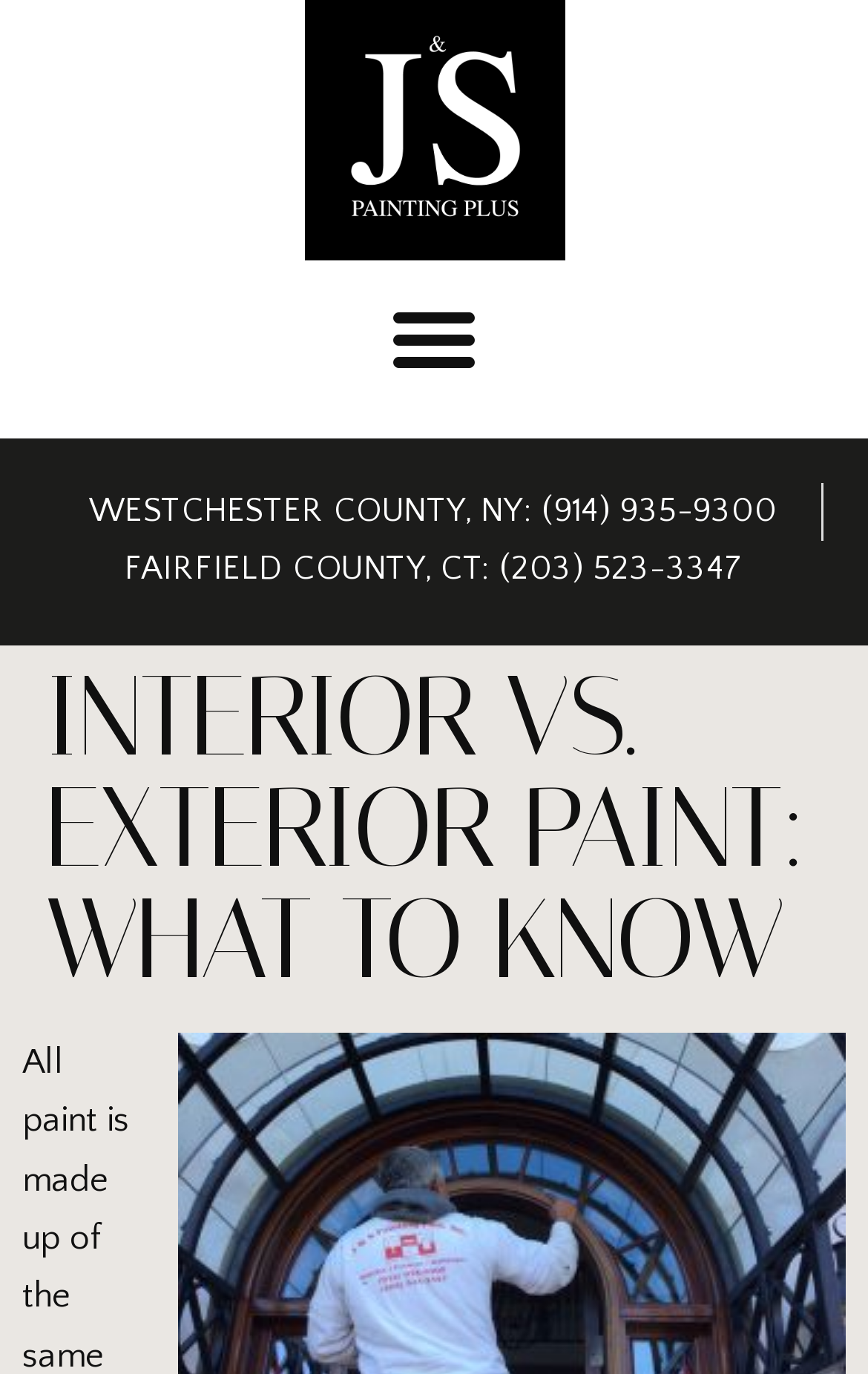Provide the bounding box coordinates of the HTML element this sentence describes: "View All Solutions".

None